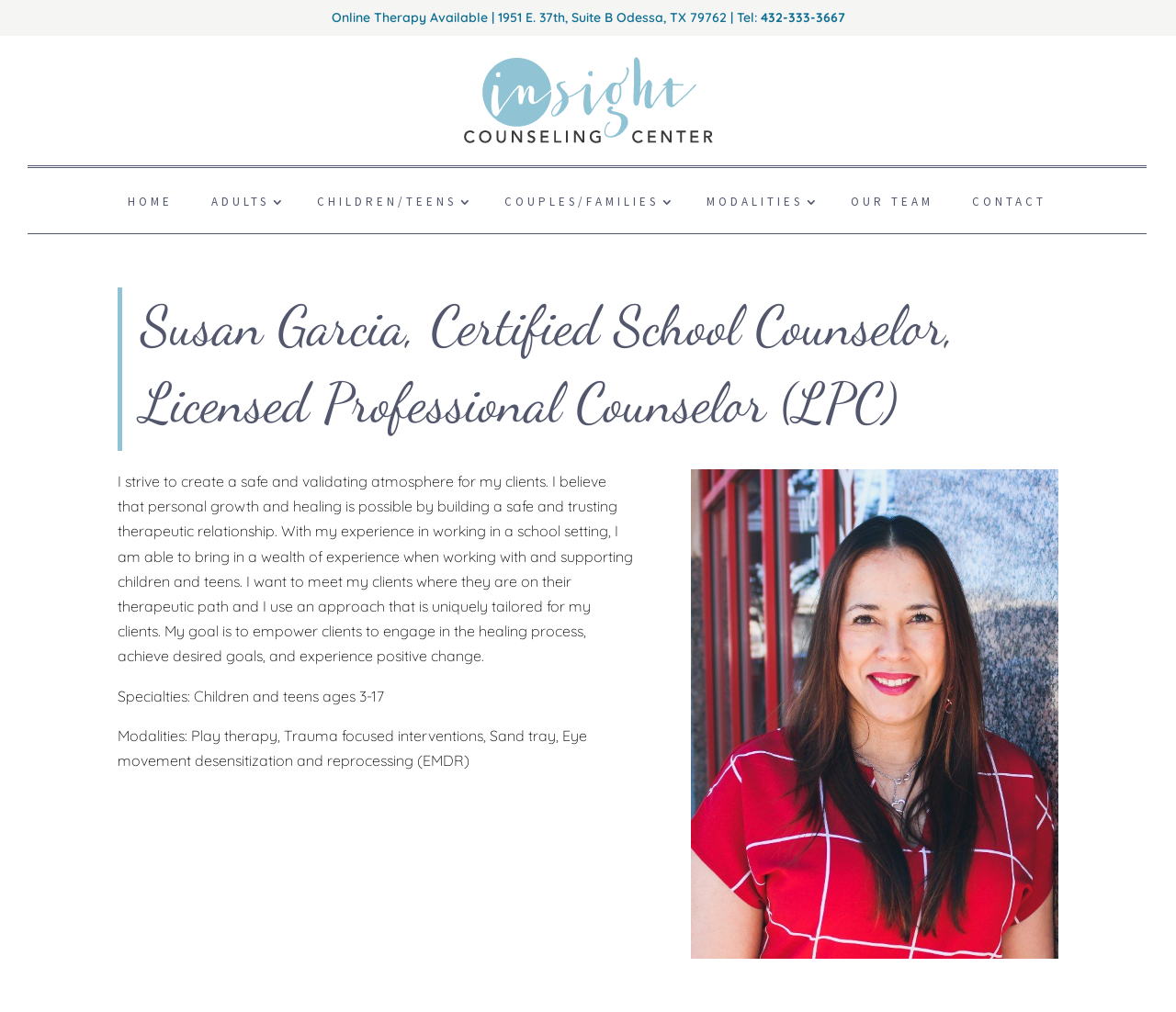Can you determine the bounding box coordinates of the area that needs to be clicked to fulfill the following instruction: "Click the 'HOME' link"?

[0.101, 0.193, 0.155, 0.229]